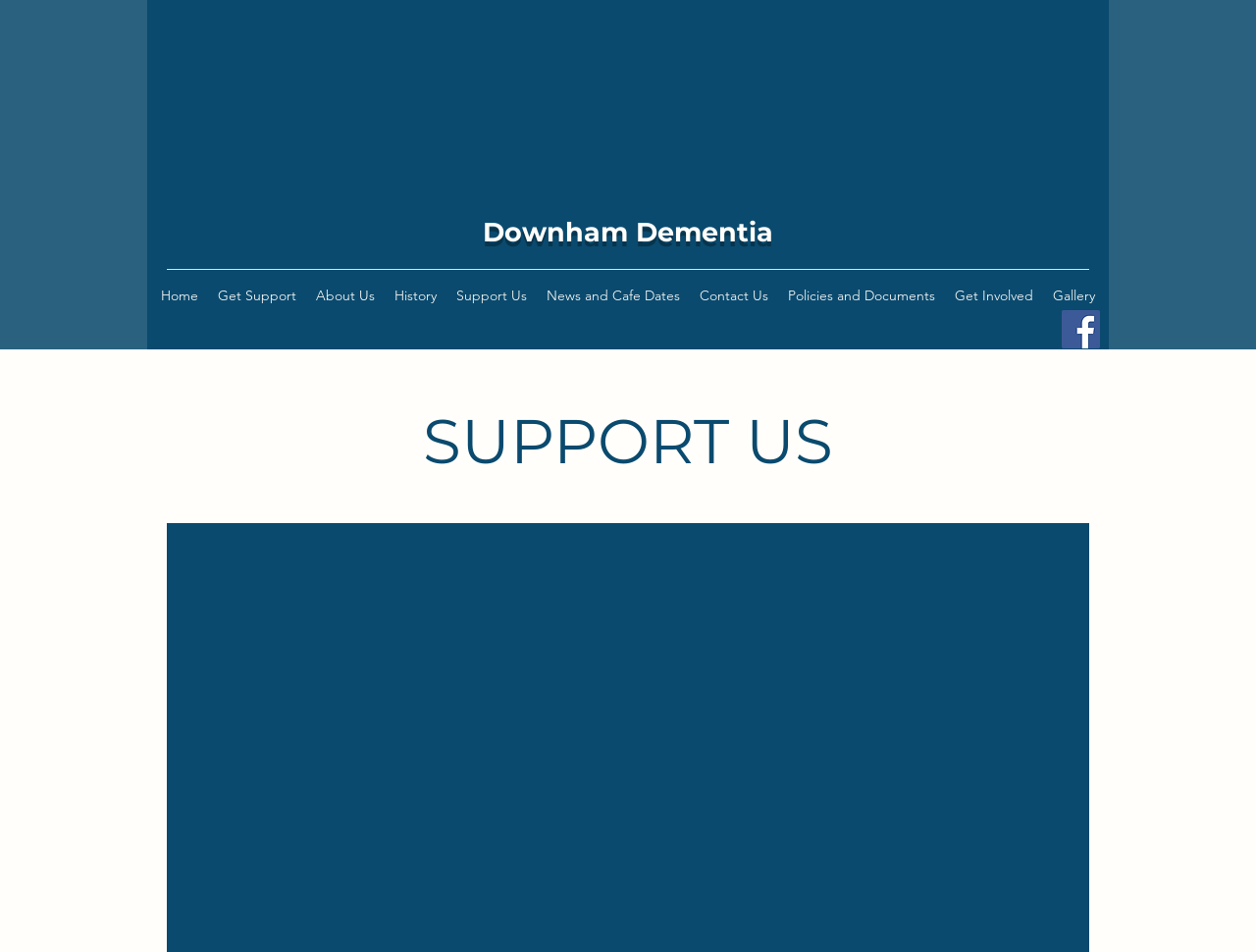Ascertain the bounding box coordinates for the UI element detailed here: "Downham Dementia". The coordinates should be provided as [left, top, right, bottom] with each value being a float between 0 and 1.

[0.384, 0.227, 0.616, 0.261]